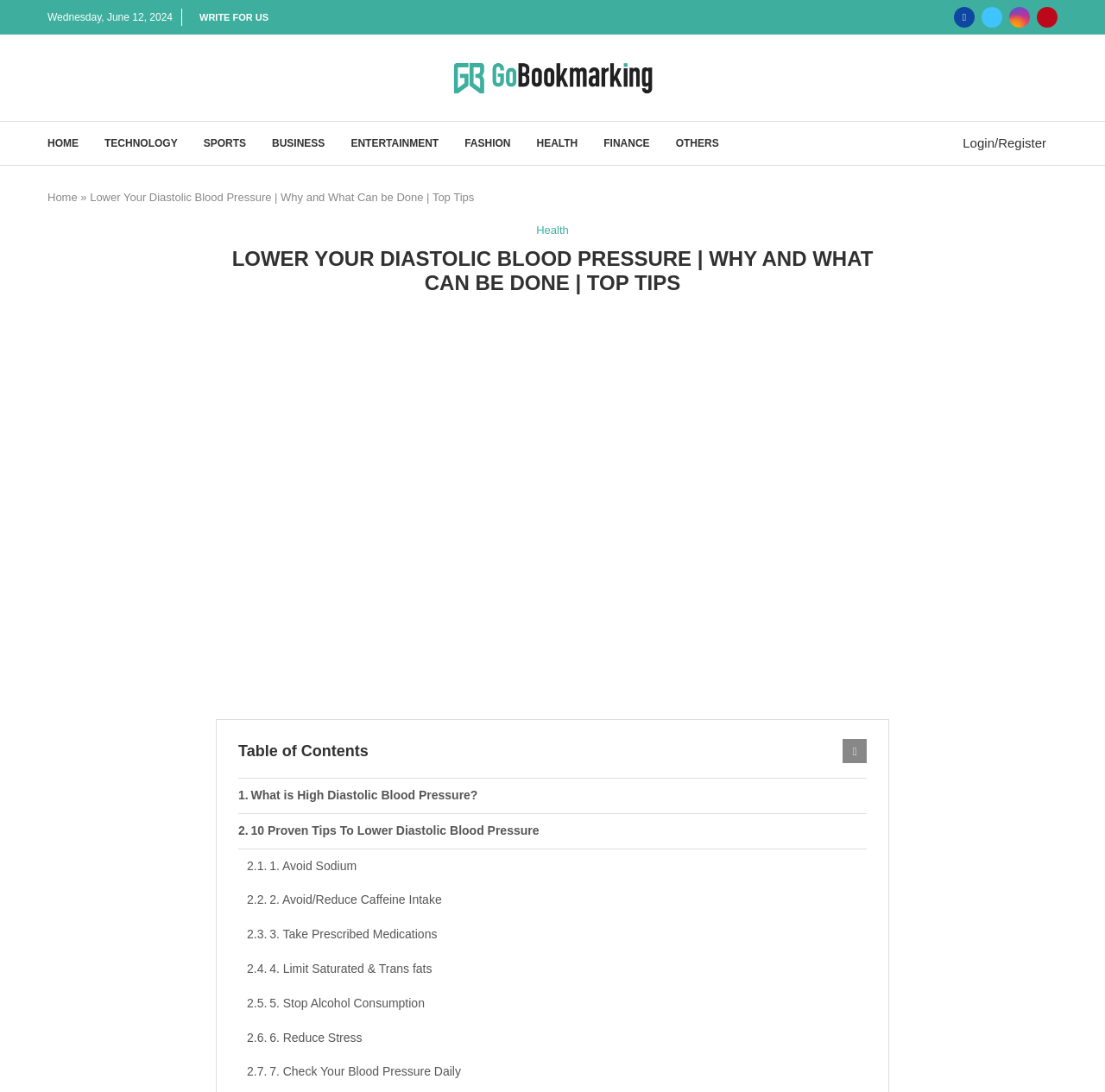Find the bounding box coordinates for the element described here: "infoHow To Request".

None